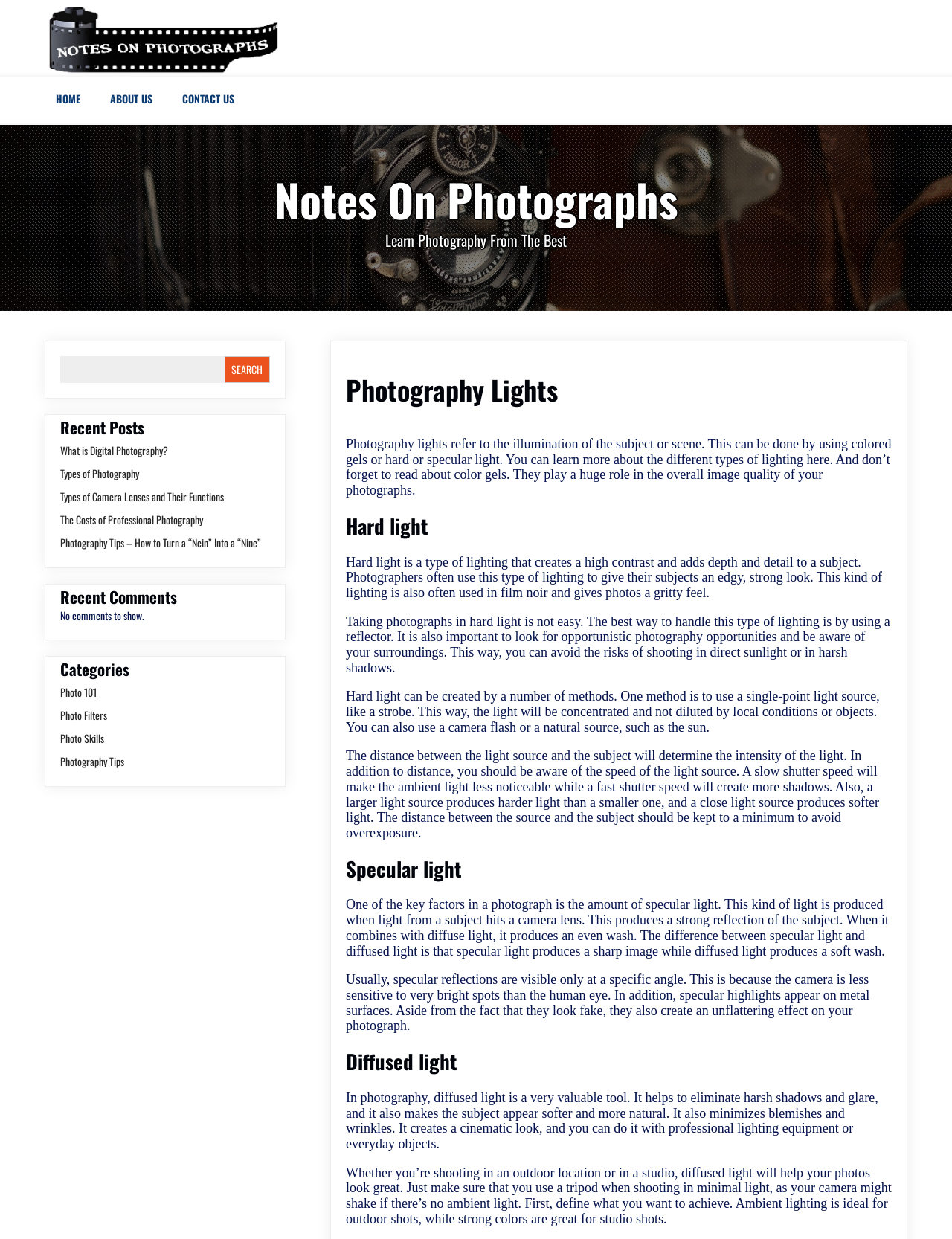Identify the bounding box for the UI element described as: "What is Digital Photography?". Ensure the coordinates are four float numbers between 0 and 1, formatted as [left, top, right, bottom].

[0.063, 0.357, 0.177, 0.37]